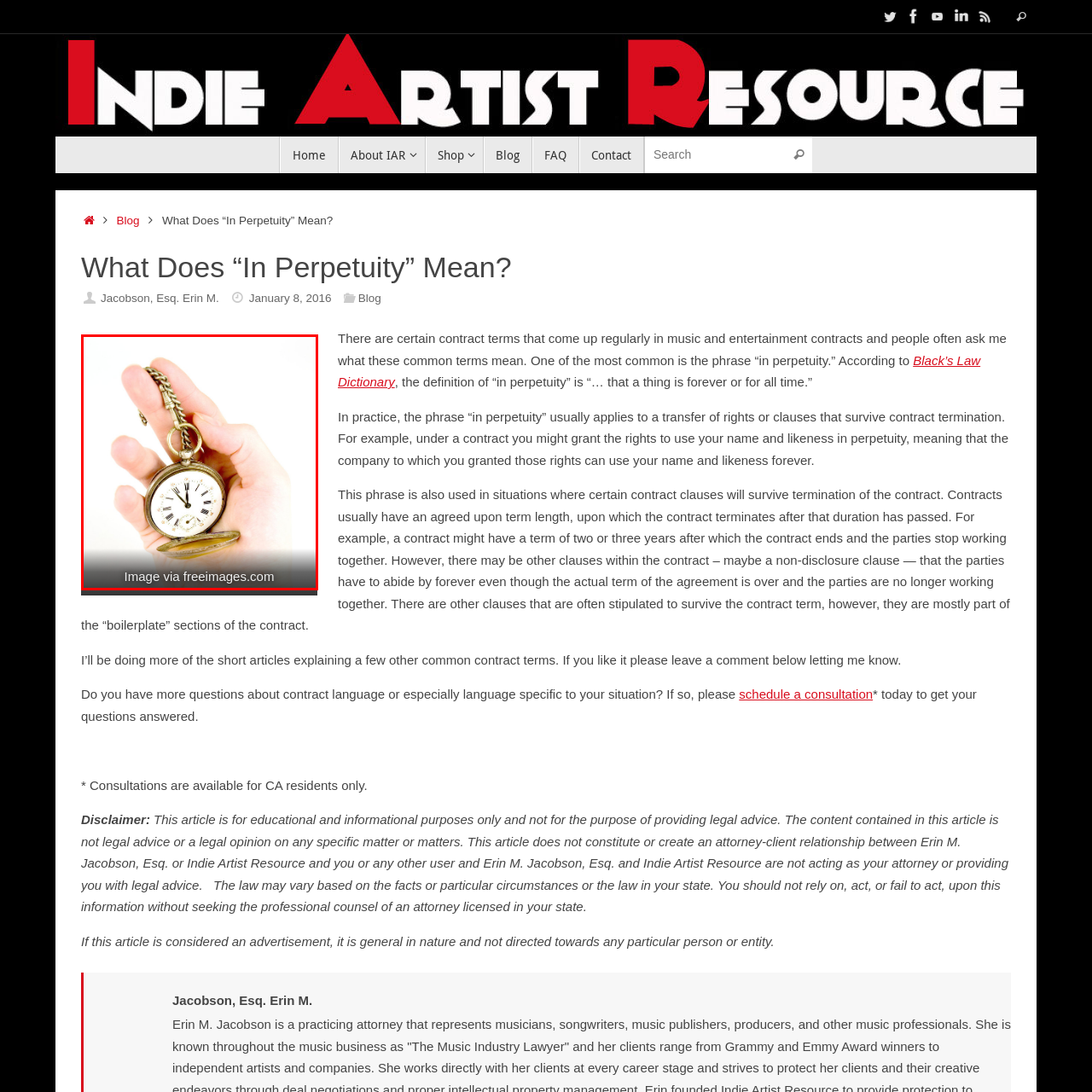Give a detailed description of the image area outlined by the red box.

The image depicts an antique pocket watch held in a hand, showcasing its classic design. The watch features a round white dial with black Roman numerals and an elegant silver chain, emphasizing its vintage aesthetic. The background is neutral, drawing attention to the intricate details of the timepiece. This photograph is credited as "Image via freeimages.com," highlighting its source for visual content.